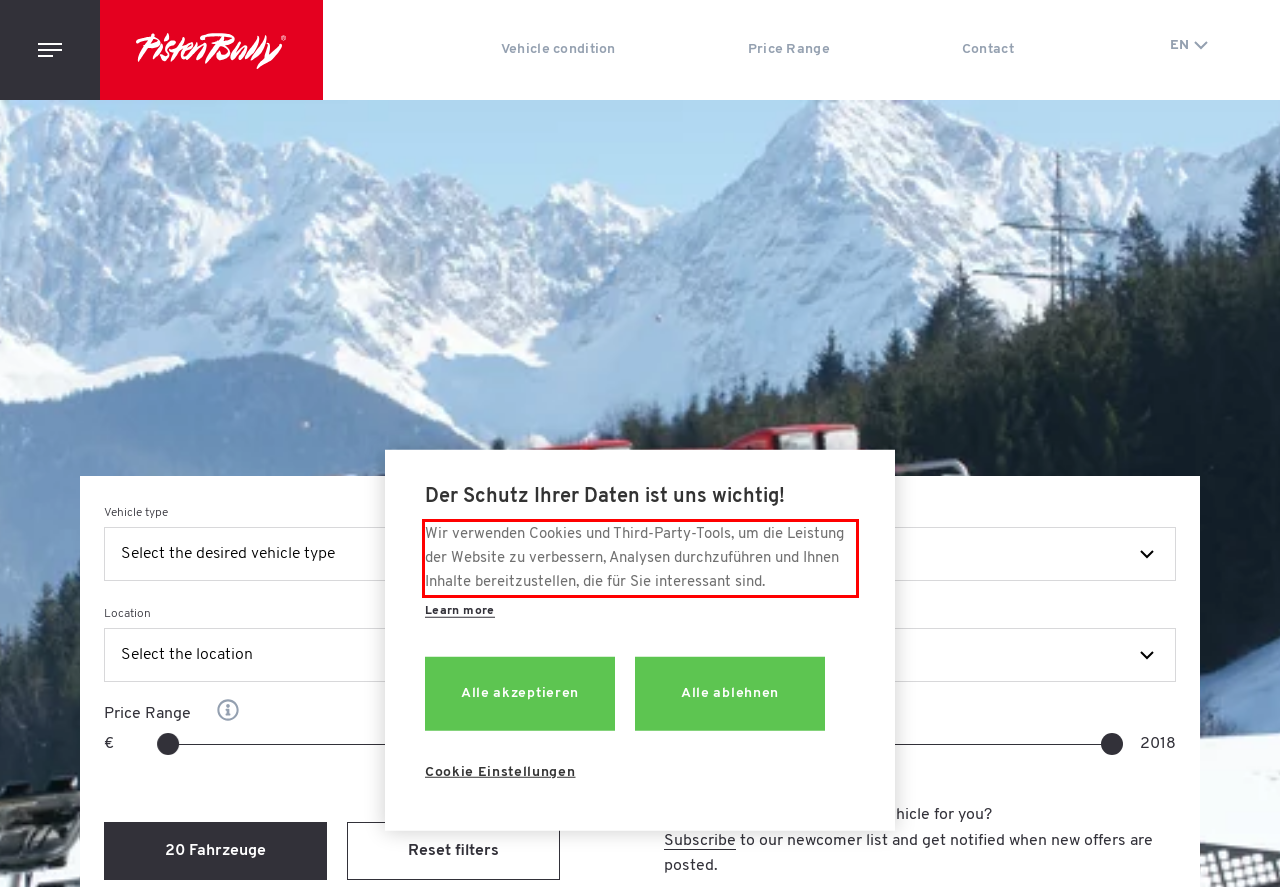The screenshot you have been given contains a UI element surrounded by a red rectangle. Use OCR to read and extract the text inside this red rectangle.

Wir verwenden Cookies und Third-Party-Tools, um die Leistung der Website zu verbessern, Analysen durchzuführen und Ihnen Inhalte bereitzustellen, die für Sie interessant sind.